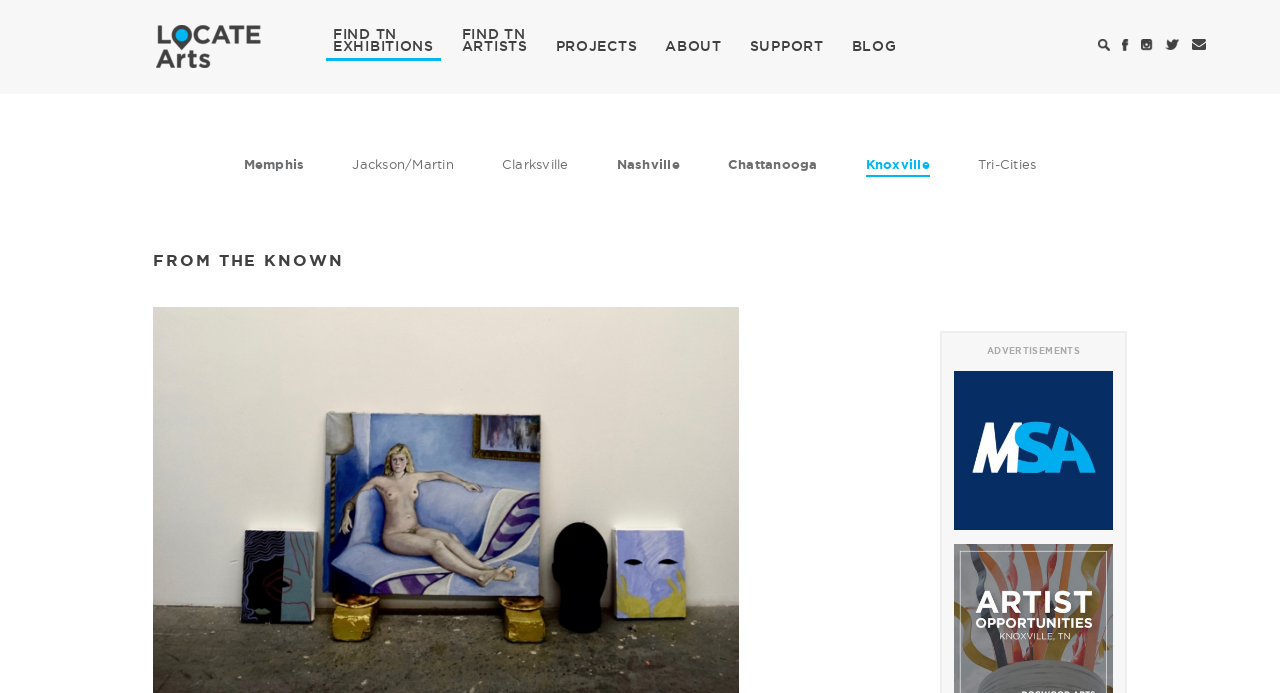Please find the bounding box for the UI element described by: "Call Us!".

None